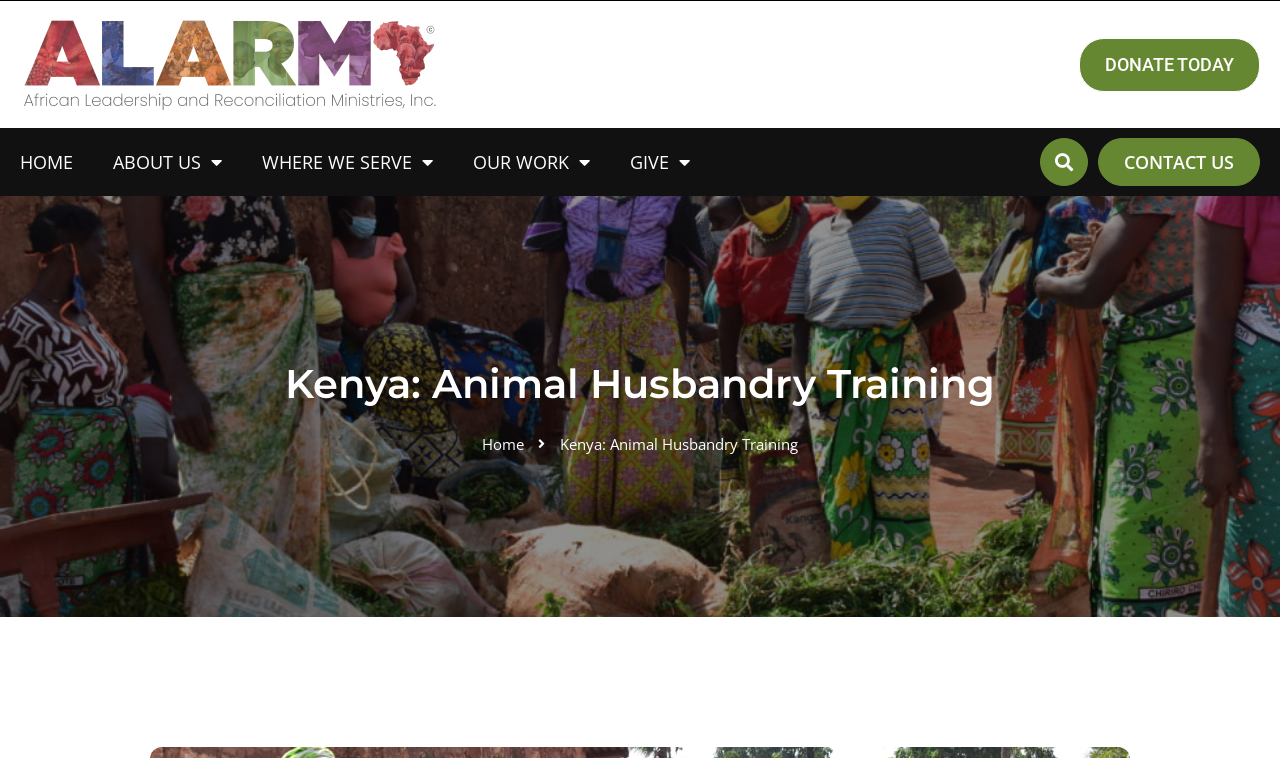Please predict the bounding box coordinates (top-left x, top-left y, bottom-right x, bottom-right y) for the UI element in the screenshot that fits the description: WHERE WE SERVE

[0.205, 0.197, 0.338, 0.231]